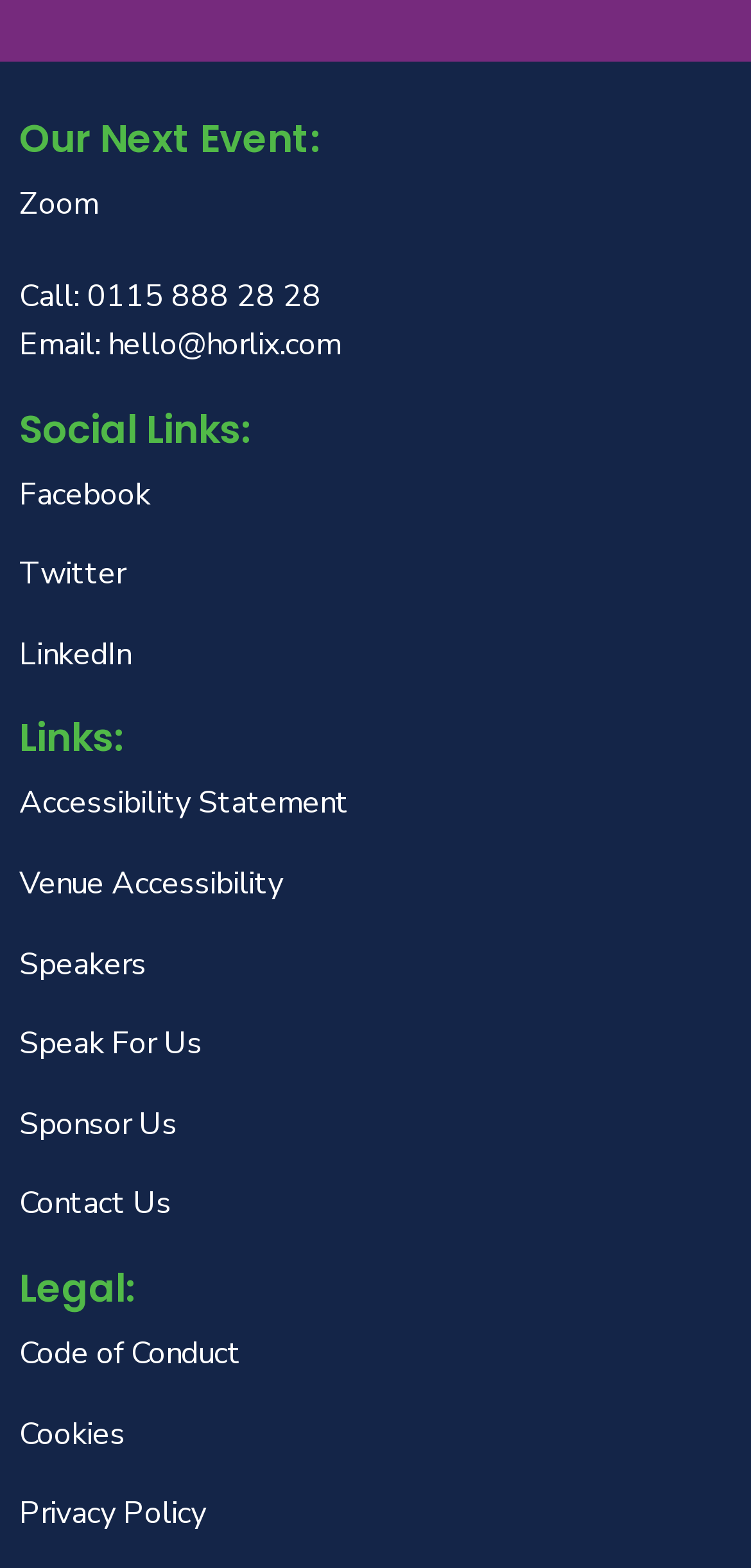Can you specify the bounding box coordinates of the area that needs to be clicked to fulfill the following instruction: "View Accessibility Statement"?

[0.026, 0.498, 0.974, 0.529]